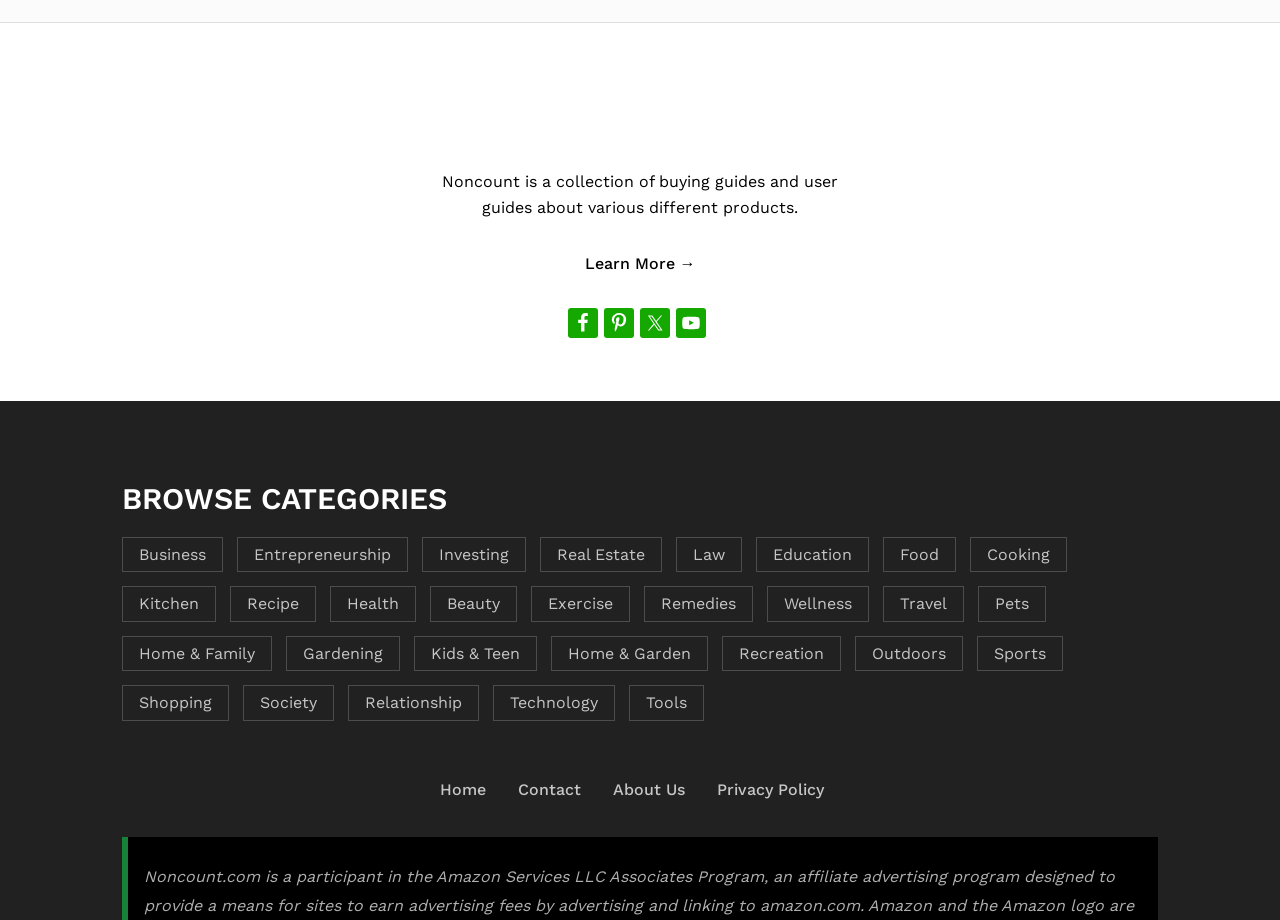Identify the bounding box coordinates for the element that needs to be clicked to fulfill this instruction: "Contact us". Provide the coordinates in the format of four float numbers between 0 and 1: [left, top, right, bottom].

[0.405, 0.848, 0.454, 0.869]